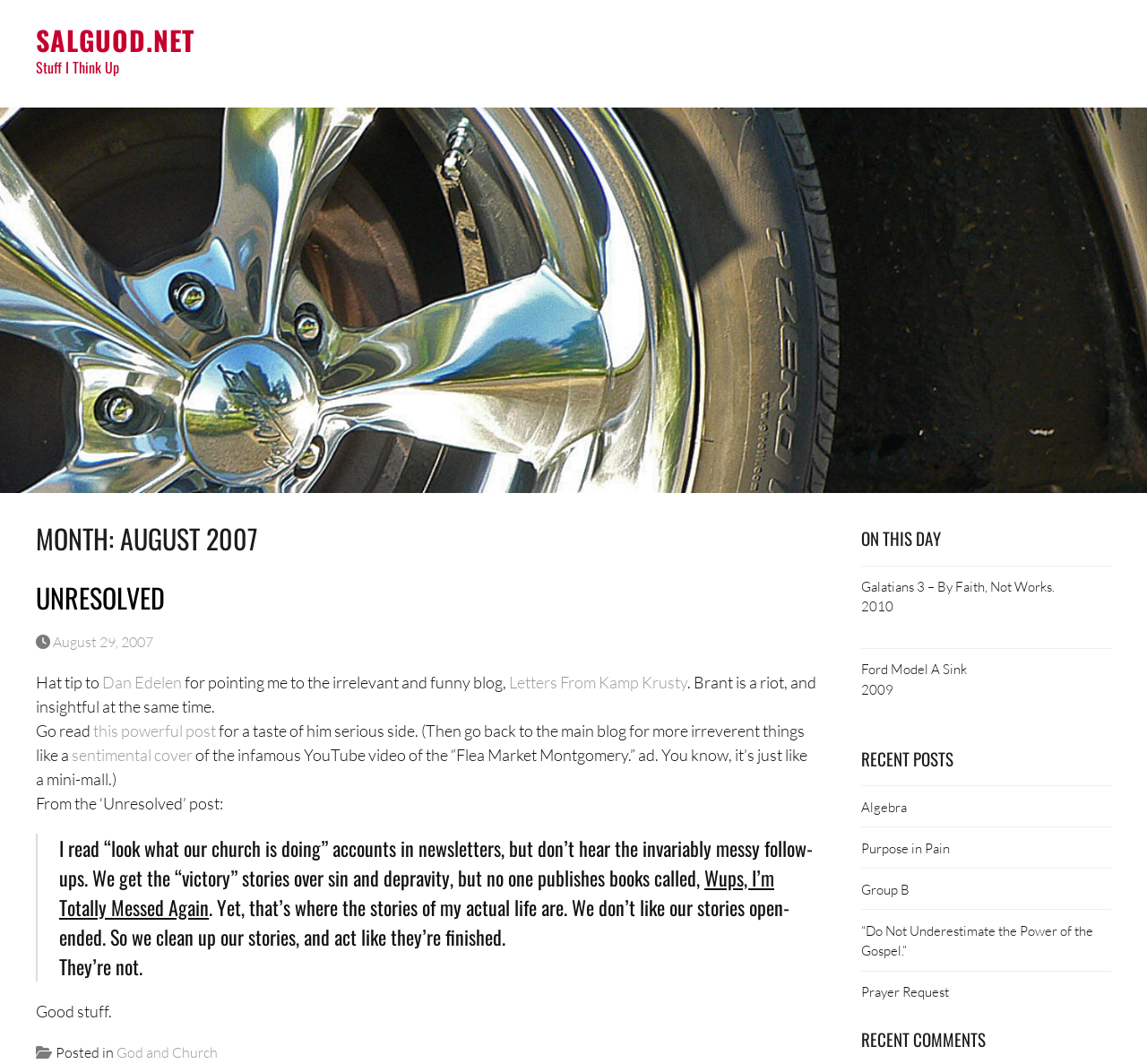For the following element description, predict the bounding box coordinates in the format (top-left x, top-left y, bottom-right x, bottom-right y). All values should be floating point numbers between 0 and 1. Description: Purpose in Pain

[0.751, 0.789, 0.828, 0.804]